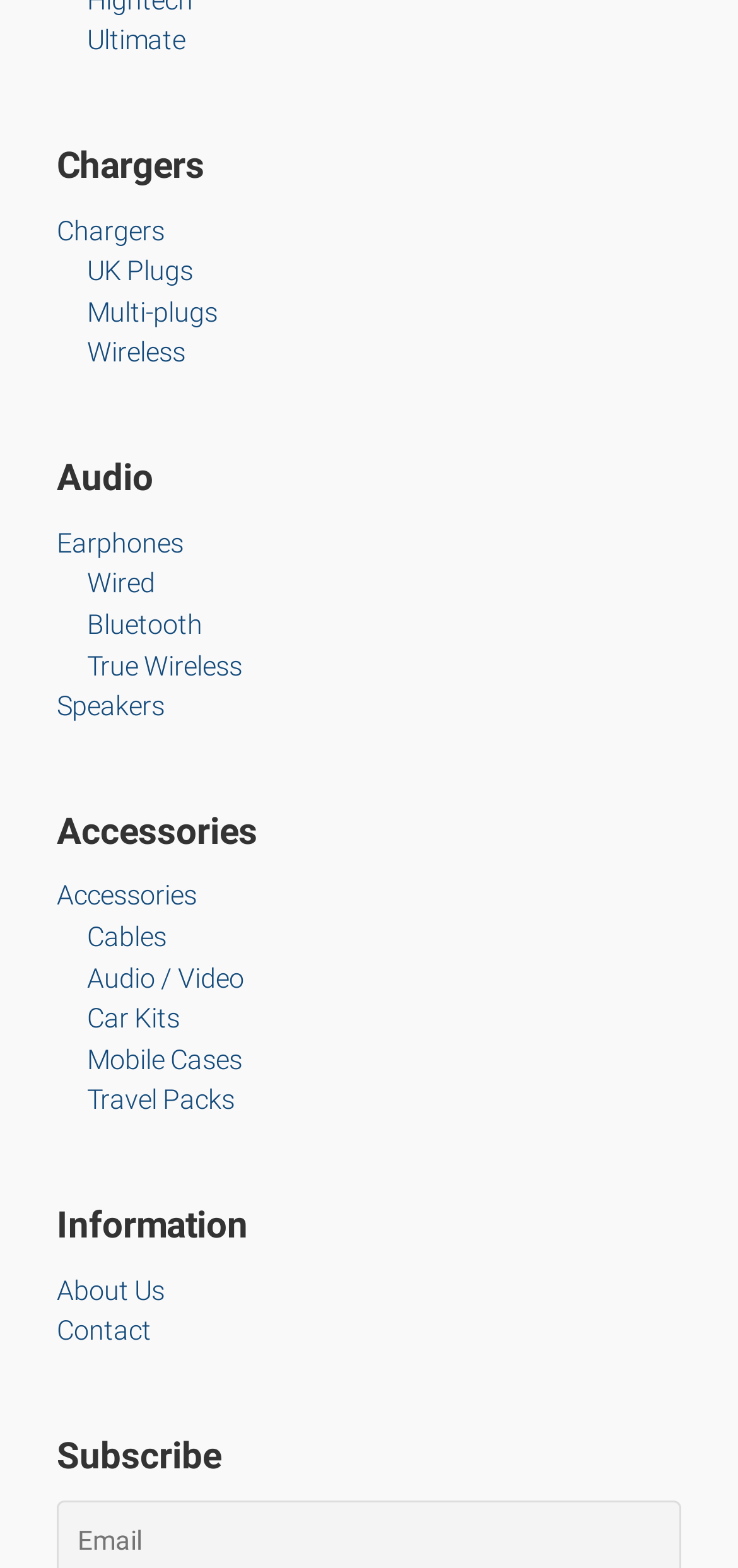Indicate the bounding box coordinates of the element that needs to be clicked to satisfy the following instruction: "Click on the 'Ultimate' link". The coordinates should be four float numbers between 0 and 1, i.e., [left, top, right, bottom].

[0.118, 0.014, 0.251, 0.039]